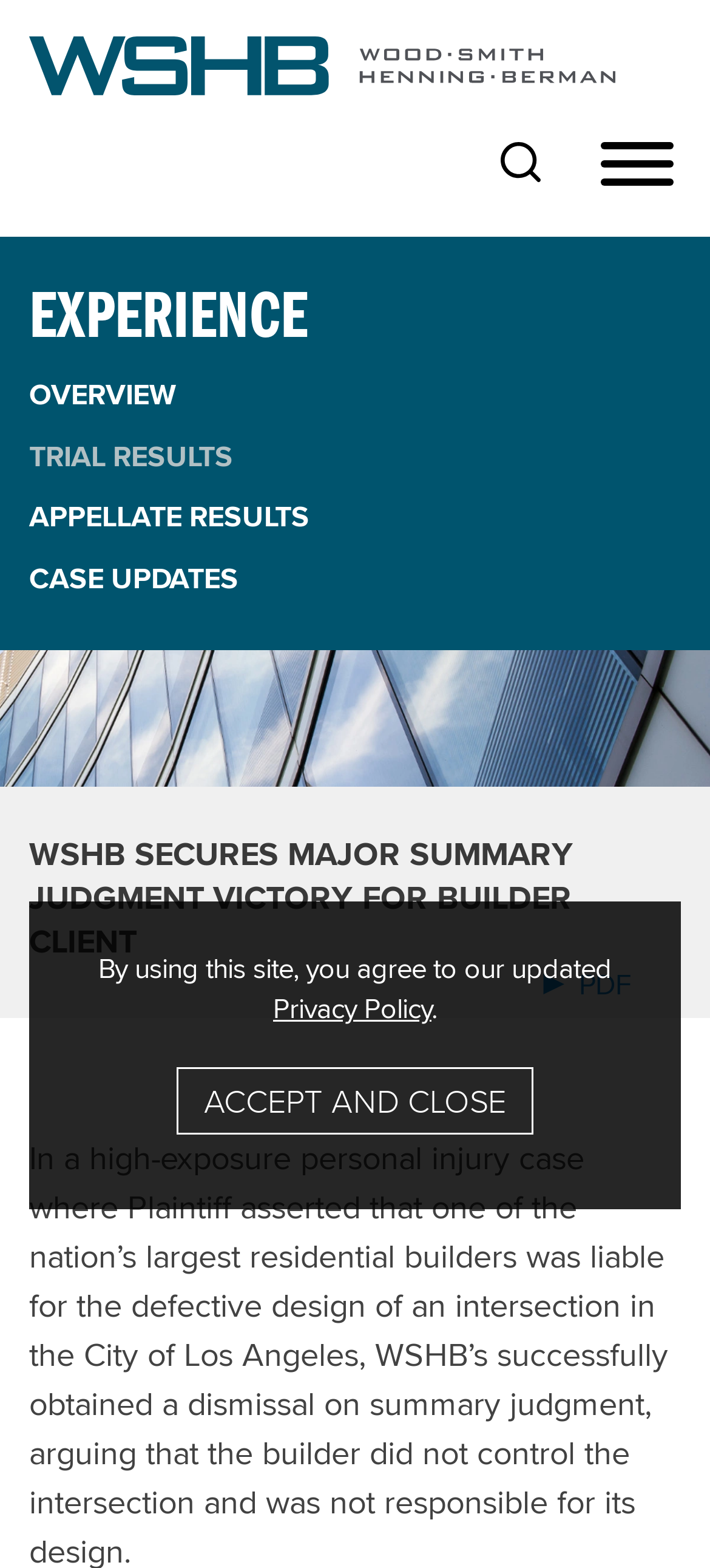What is the purpose of the button at the top-right corner?
Could you answer the question in a detailed manner, providing as much information as possible?

The button at the top-right corner is a menu button, which controls the main navigation of the webpage. This can be determined by looking at the element description and the bounding box coordinates, which indicate its position on the webpage.